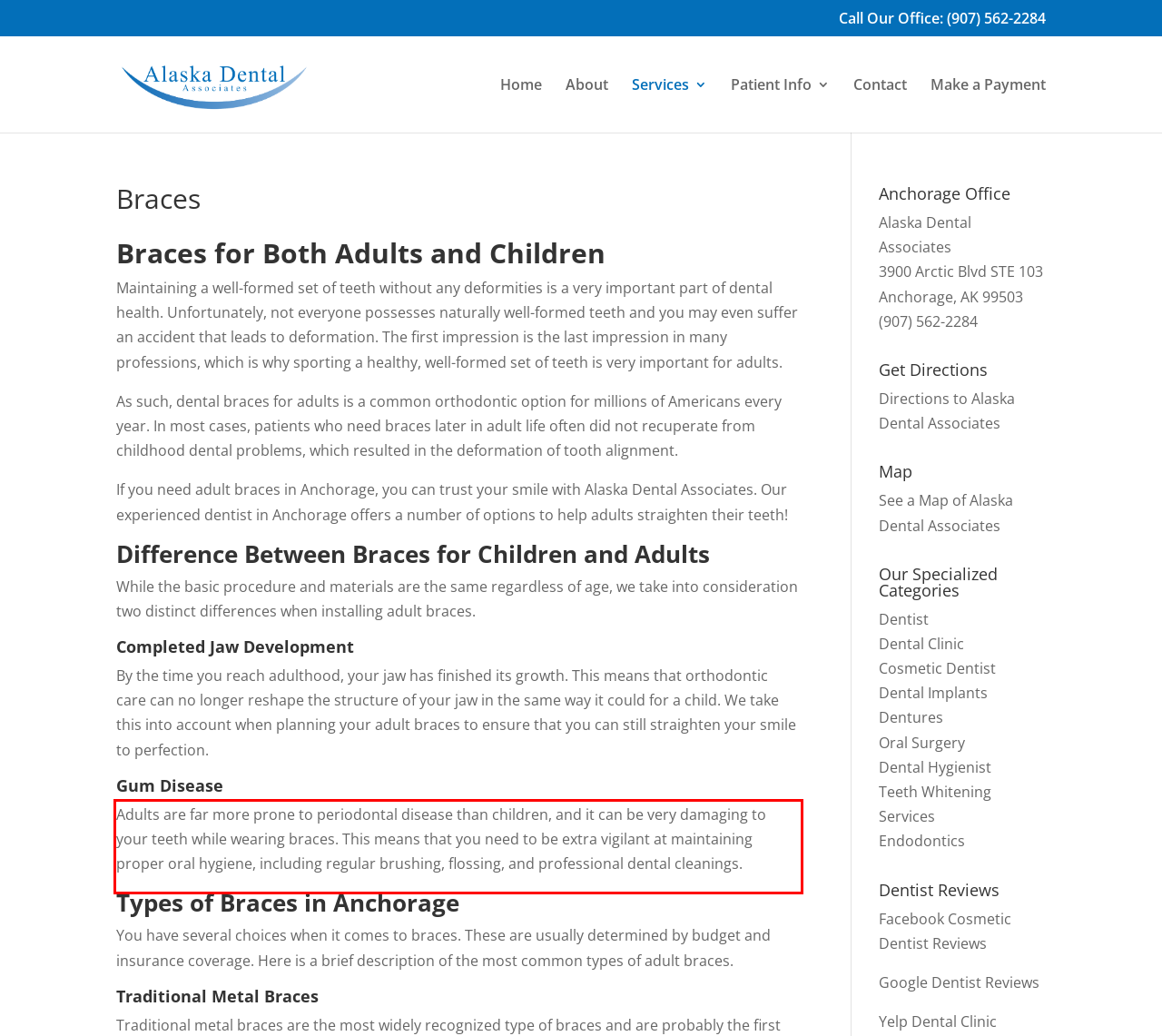Look at the webpage screenshot and recognize the text inside the red bounding box.

Adults are far more prone to periodontal disease than children, and it can be very damaging to your teeth while wearing braces. This means that you need to be extra vigilant at maintaining proper oral hygiene, including regular brushing, flossing, and professional dental cleanings.